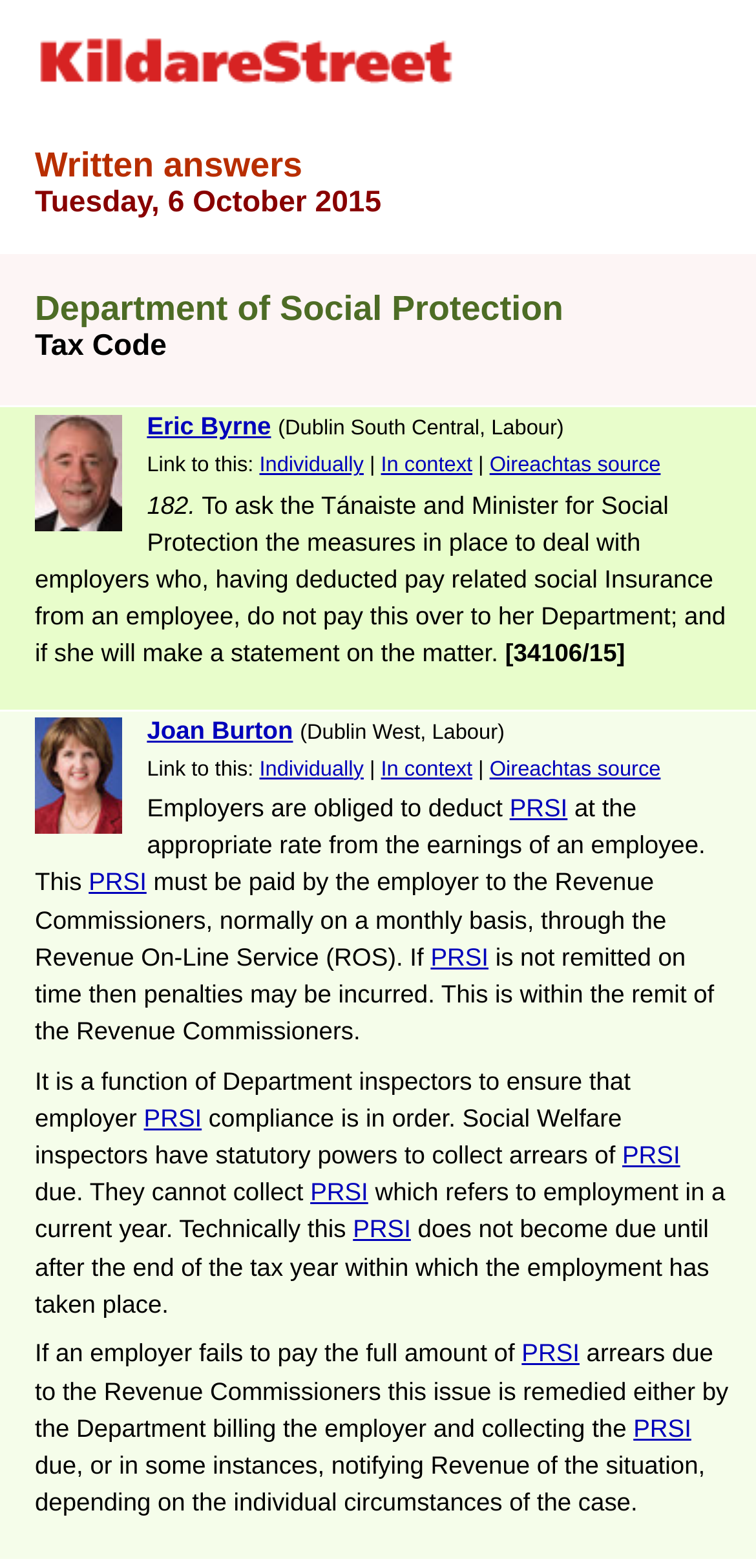Locate the UI element that matches the description printhouse.co.uk in the webpage screenshot. Return the bounding box coordinates in the format (top-left x, top-left y, bottom-right x, bottom-right y), with values ranging from 0 to 1.

None